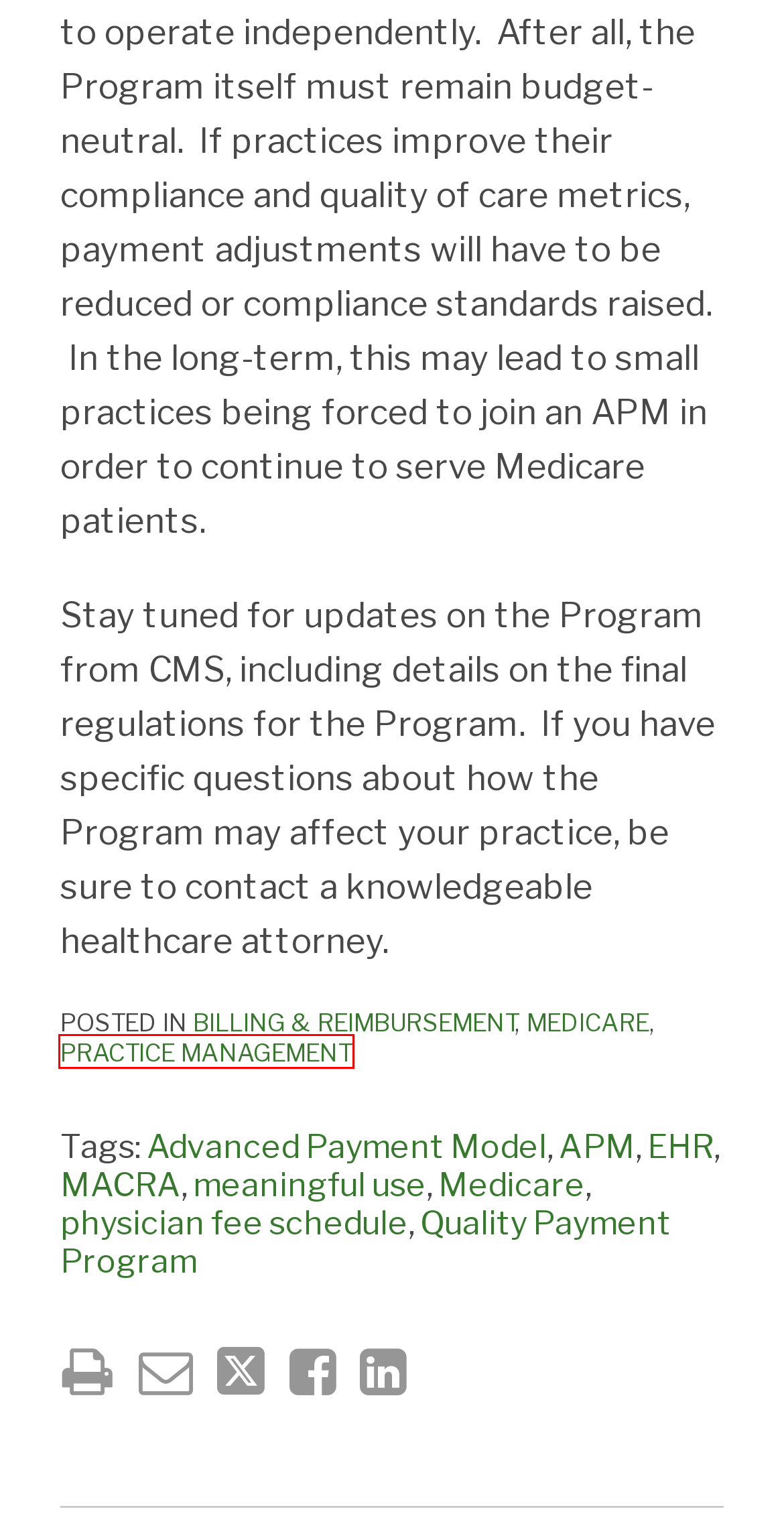You are provided with a screenshot of a webpage that has a red bounding box highlighting a UI element. Choose the most accurate webpage description that matches the new webpage after clicking the highlighted element. Here are your choices:
A. Advanced Payment Model | Health Care Law Matters
B. meaningful use | Health Care Law Matters
C. Billing & Reimbursement | Health Care Law Matters
D. Practice Management | Health Care Law Matters
E. MACRA | Health Care Law Matters
F. APM | Health Care Law Matters
G. EHR | Health Care Law Matters
H. Medicare | Health Care Law Matters

D